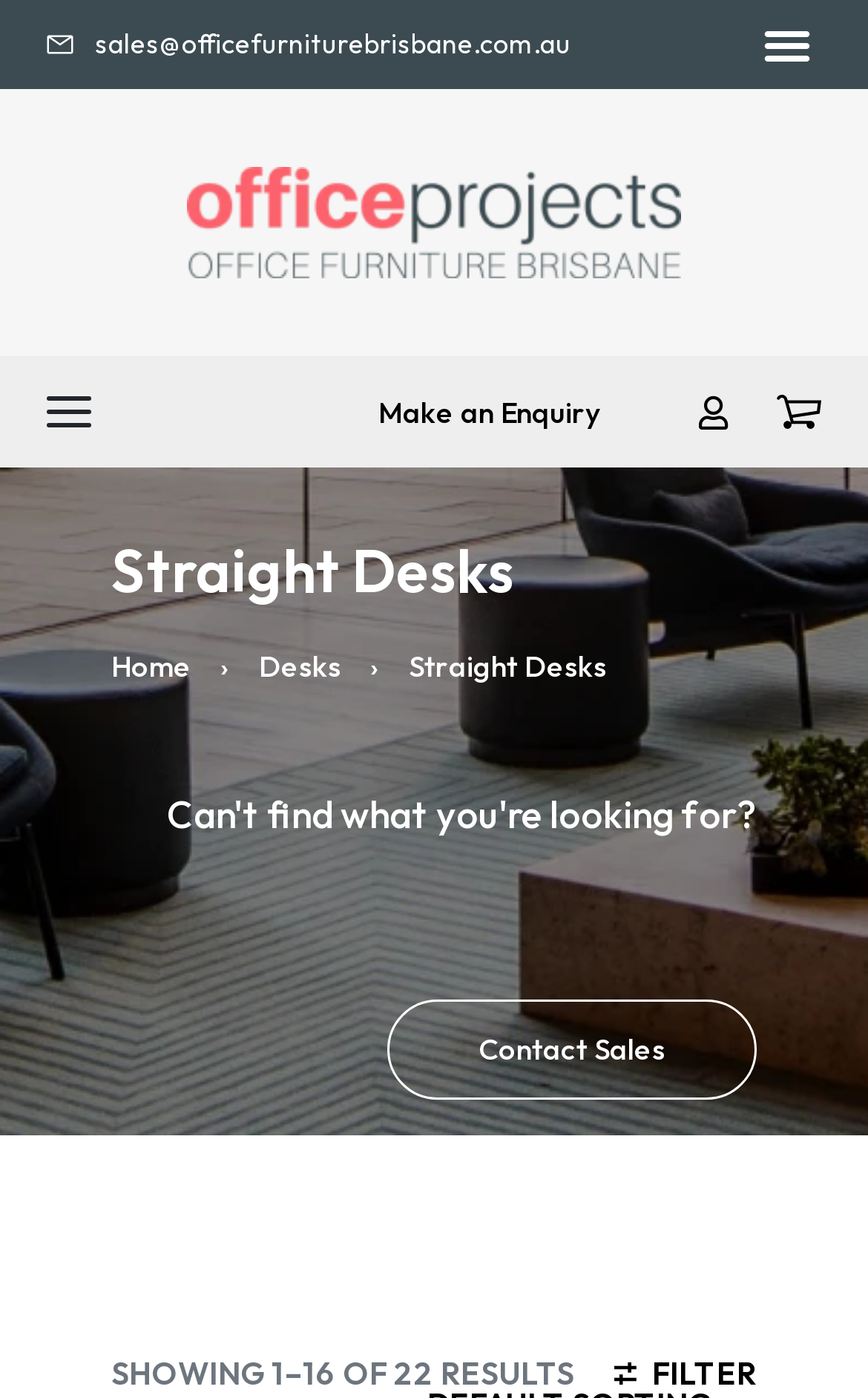What is the link text to make an enquiry?
Please give a well-detailed answer to the question.

I found the link text by looking at the link element with the content 'Make an Enquiry' located at the top of the webpage.